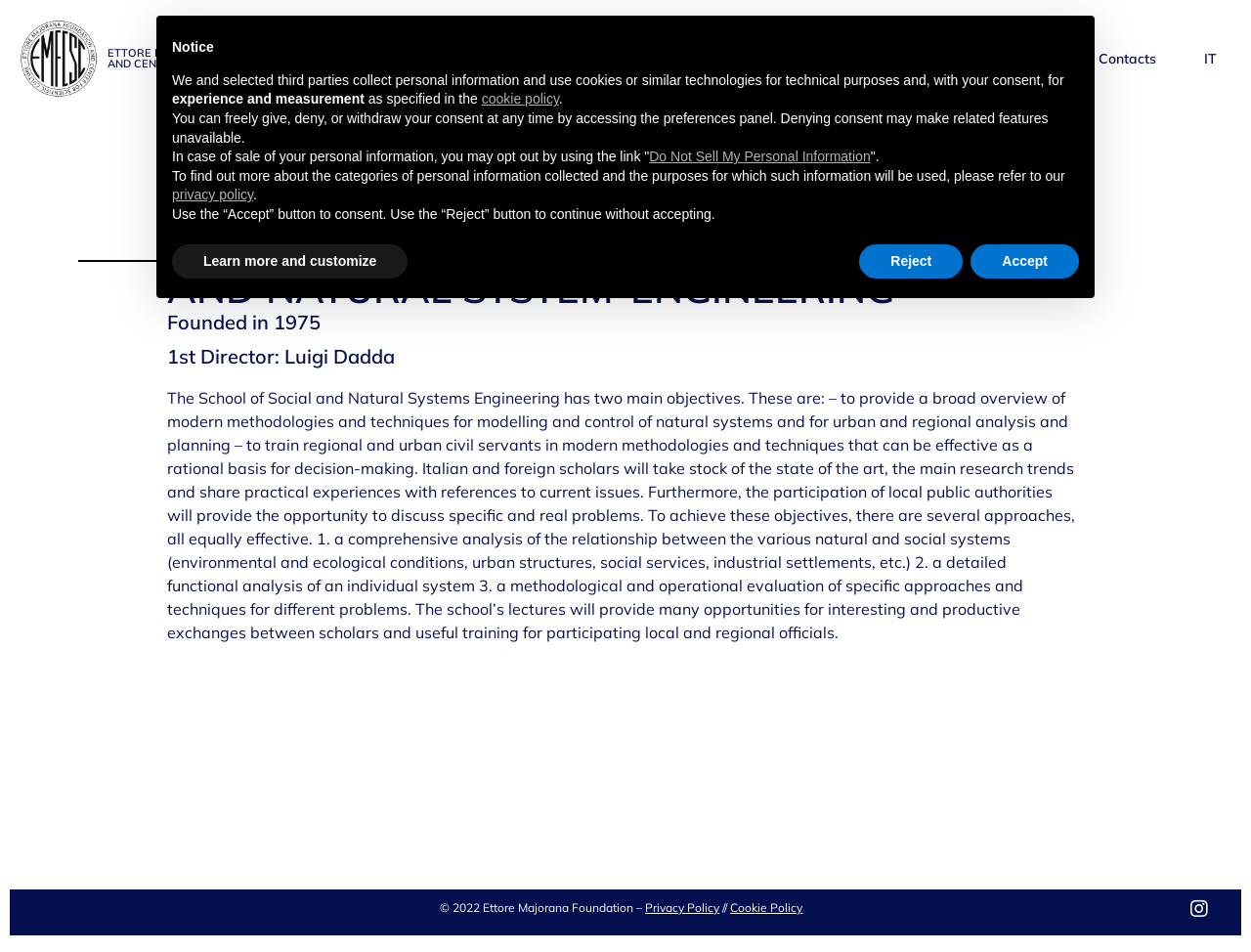What is the purpose of the seminars?
Refer to the screenshot and respond with a concise word or phrase.

To share practical experiences